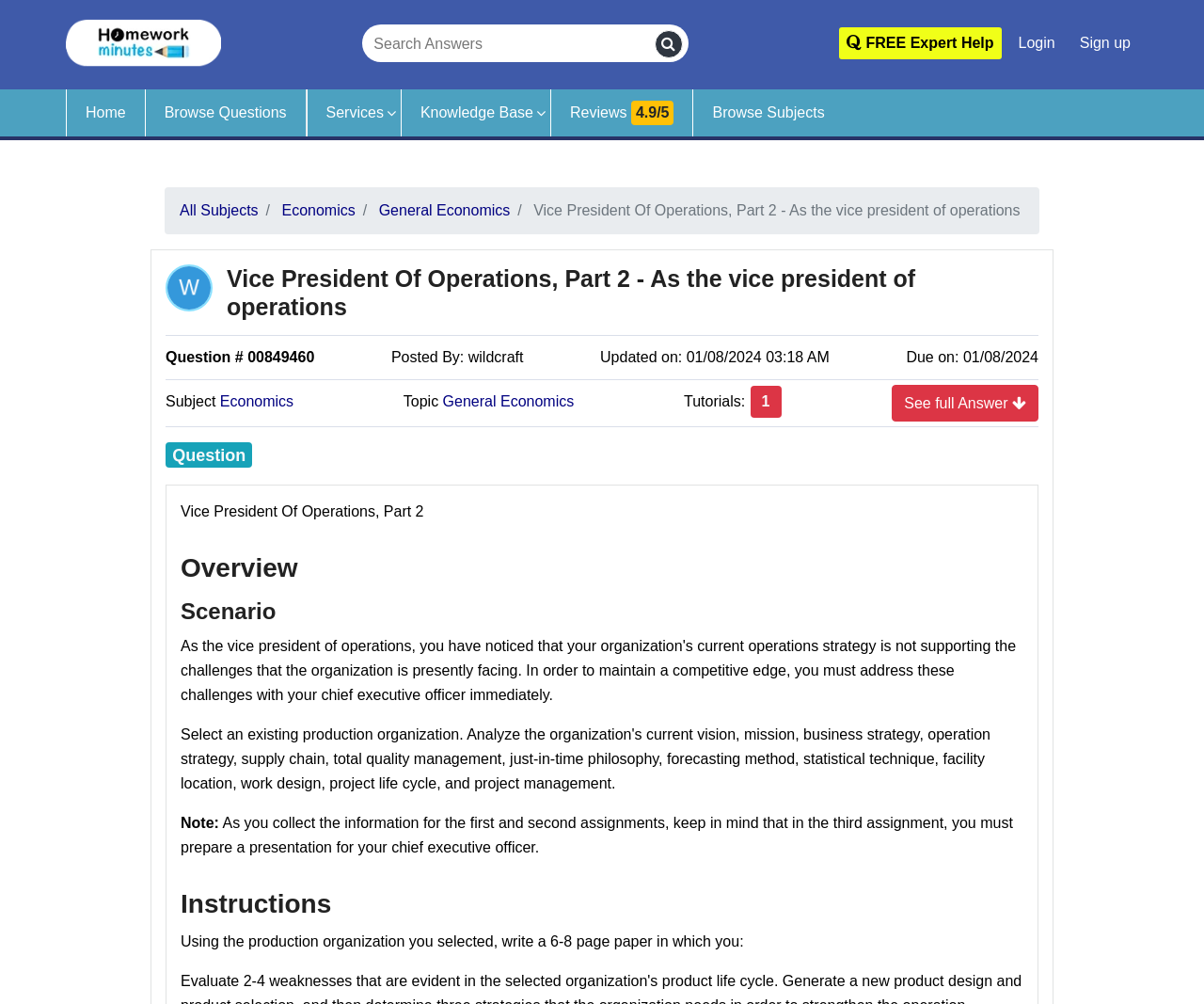Locate the heading on the webpage and return its text.

Vice President Of Operations, Part 2 - As the vice president of operations